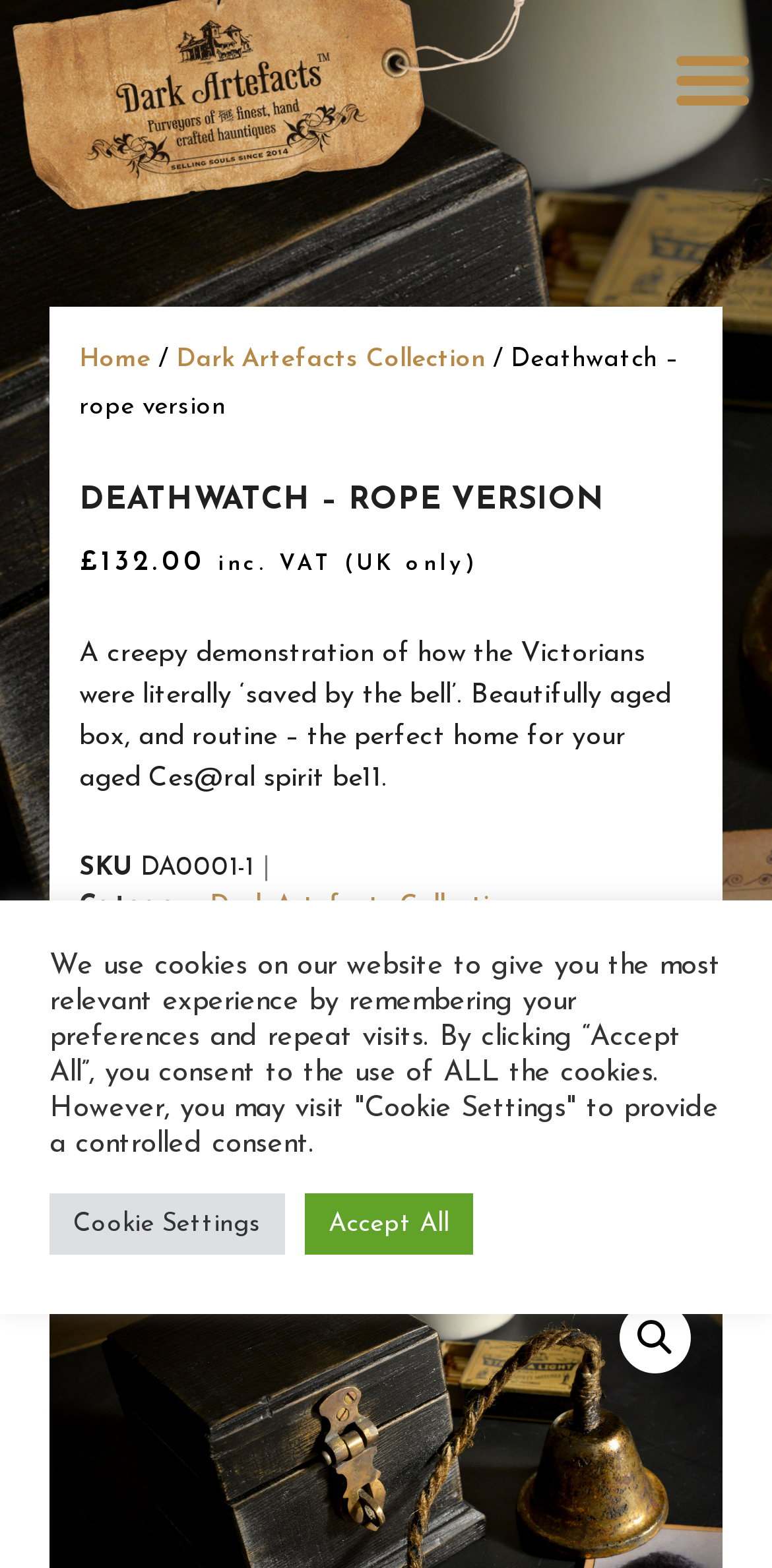Refer to the image and offer a detailed explanation in response to the question: What is the price of the product?

The price of the product can be found in the section where the product details are listed. It is displayed as '£132.00' next to the 'inc. VAT (UK only)' text.